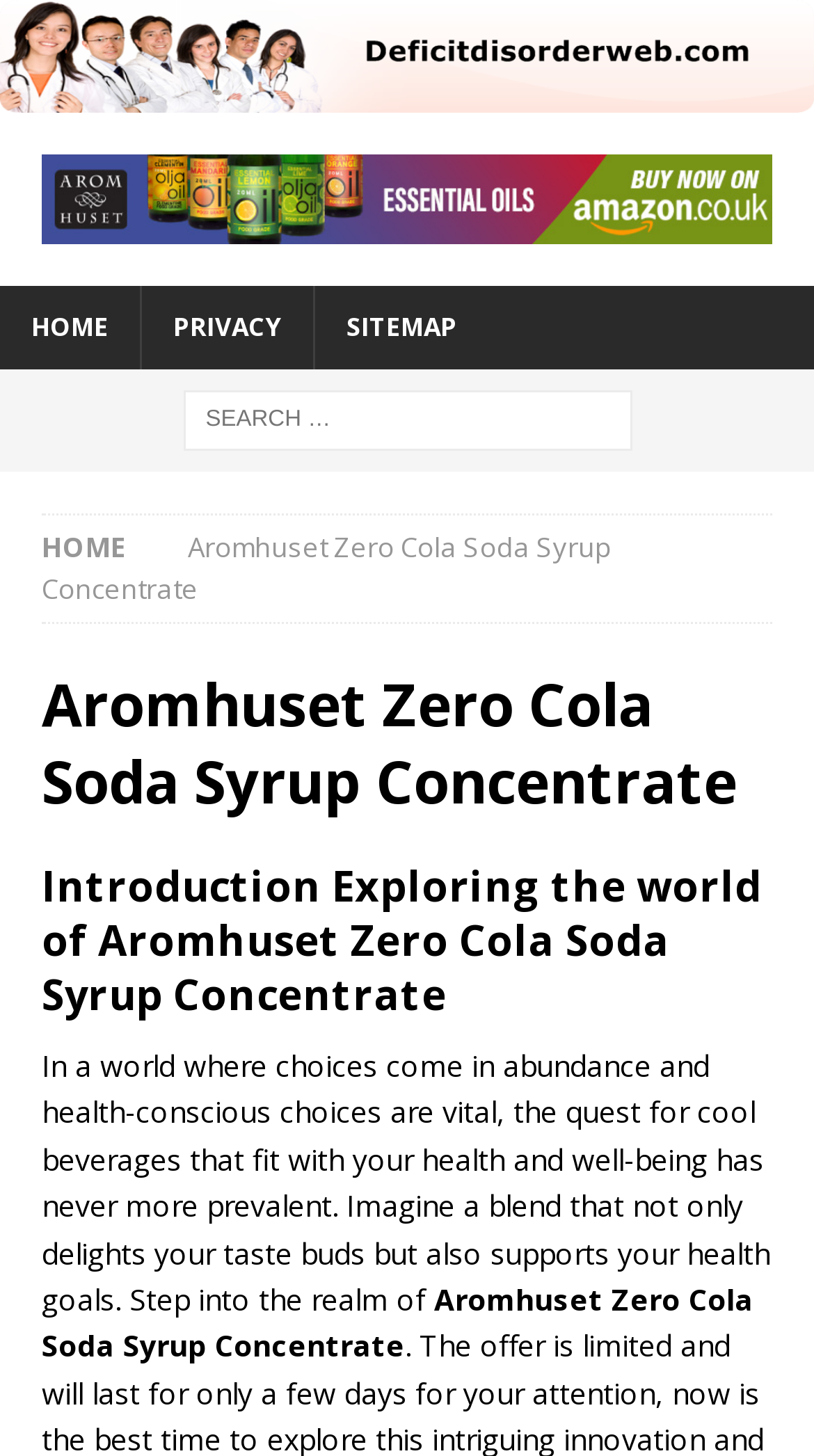Elaborate on the information and visuals displayed on the webpage.

The webpage is about Aromhuset Zero Cola Soda Syrup Concentrate. At the top left corner, there is a logo image of "Deficit disorder web" with a corresponding link. Below the logo, there is a horizontal navigation menu with three links: "HOME", "PRIVACY", and "SITEMAP". 

On the same level as the navigation menu, there is a search box with a label "Search for:" on the right side. Below the search box, there is a heading "Aromhuset Zero Cola Soda Syrup Concentrate" which is also a link. 

Under the heading, there is a subheading "Introduction Exploring the world of Aromhuset Zero Cola Soda Syrup Concentrate" which is also a link. Below the subheading, there is a paragraph of text that describes the product, stating that it is a blend that delights the taste buds while supporting health goals.